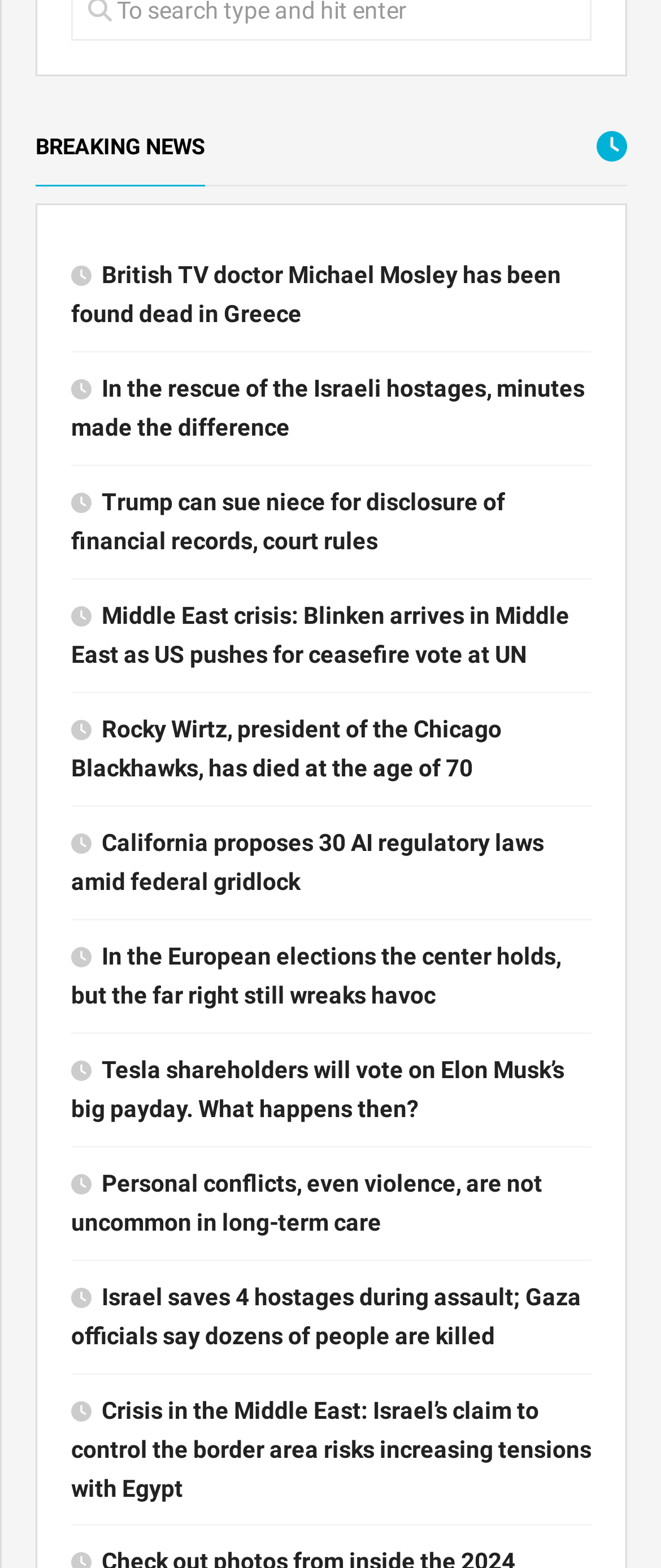What is the topic of the third news headline?
Refer to the screenshot and respond with a concise word or phrase.

Trump